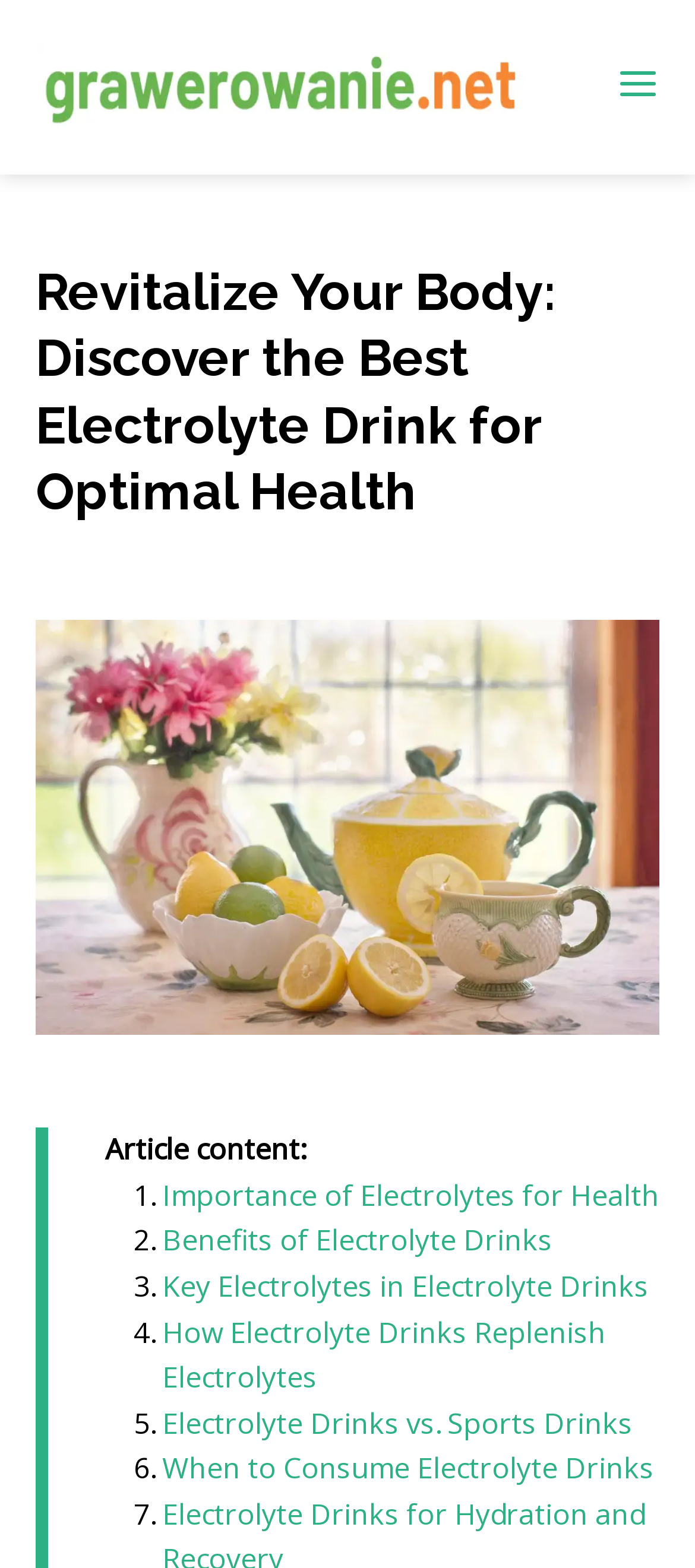Determine which piece of text is the heading of the webpage and provide it.

Revitalize Your Body: Discover the Best Electrolyte Drink for Optimal Health